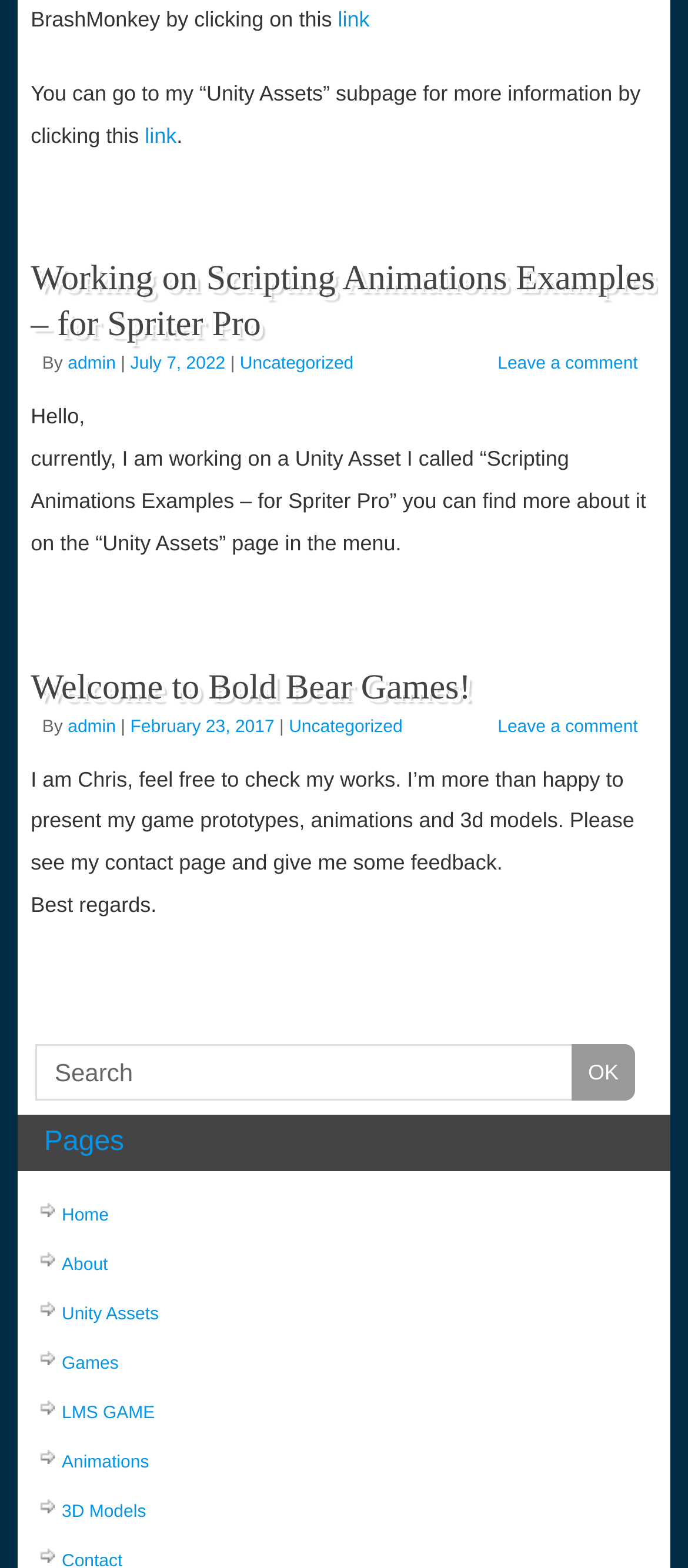Kindly provide the bounding box coordinates of the section you need to click on to fulfill the given instruction: "Read the post about Scripting Animations Examples".

[0.045, 0.163, 0.955, 0.222]